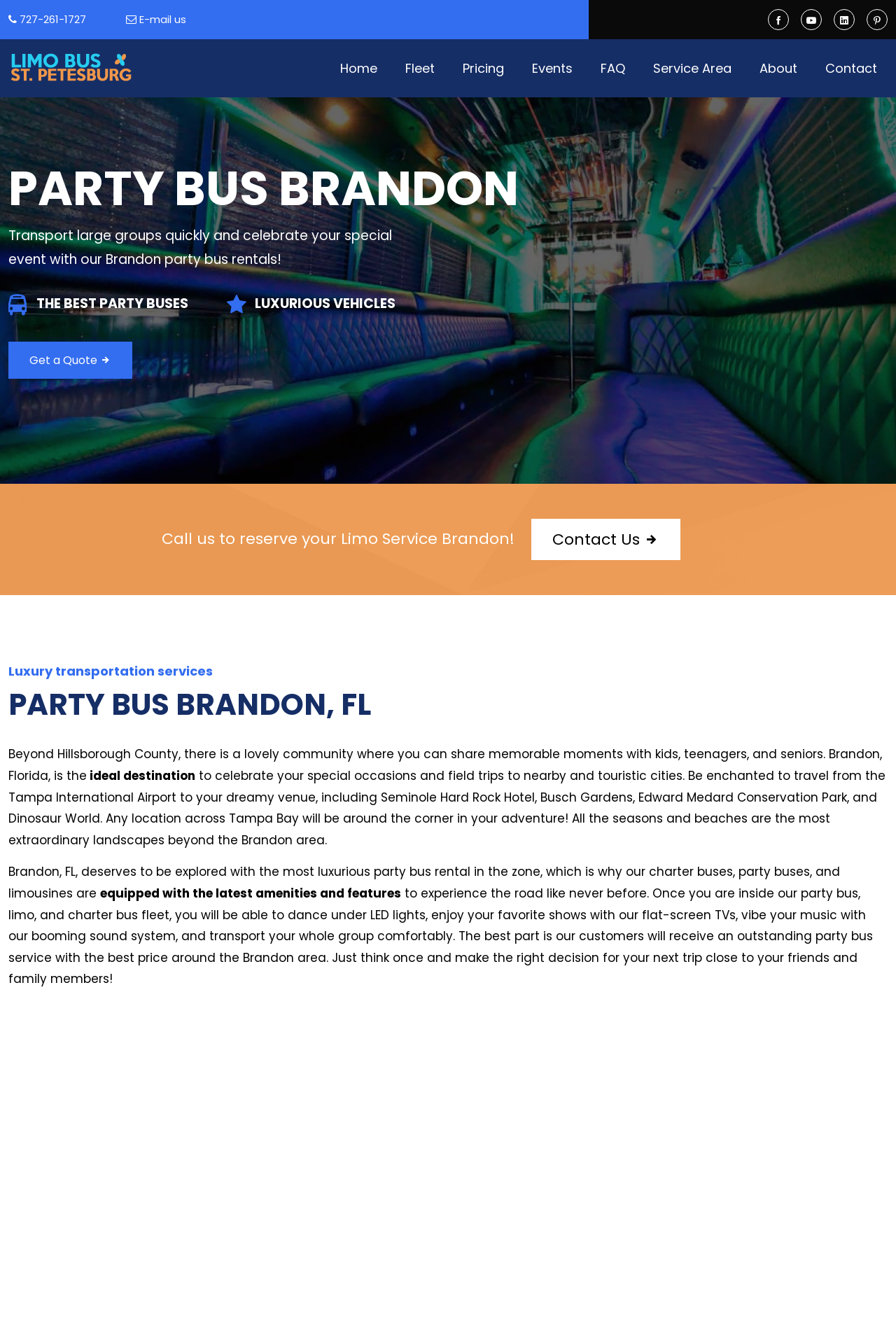What is the primary heading on this webpage?

PARTY BUS BRANDON, FL